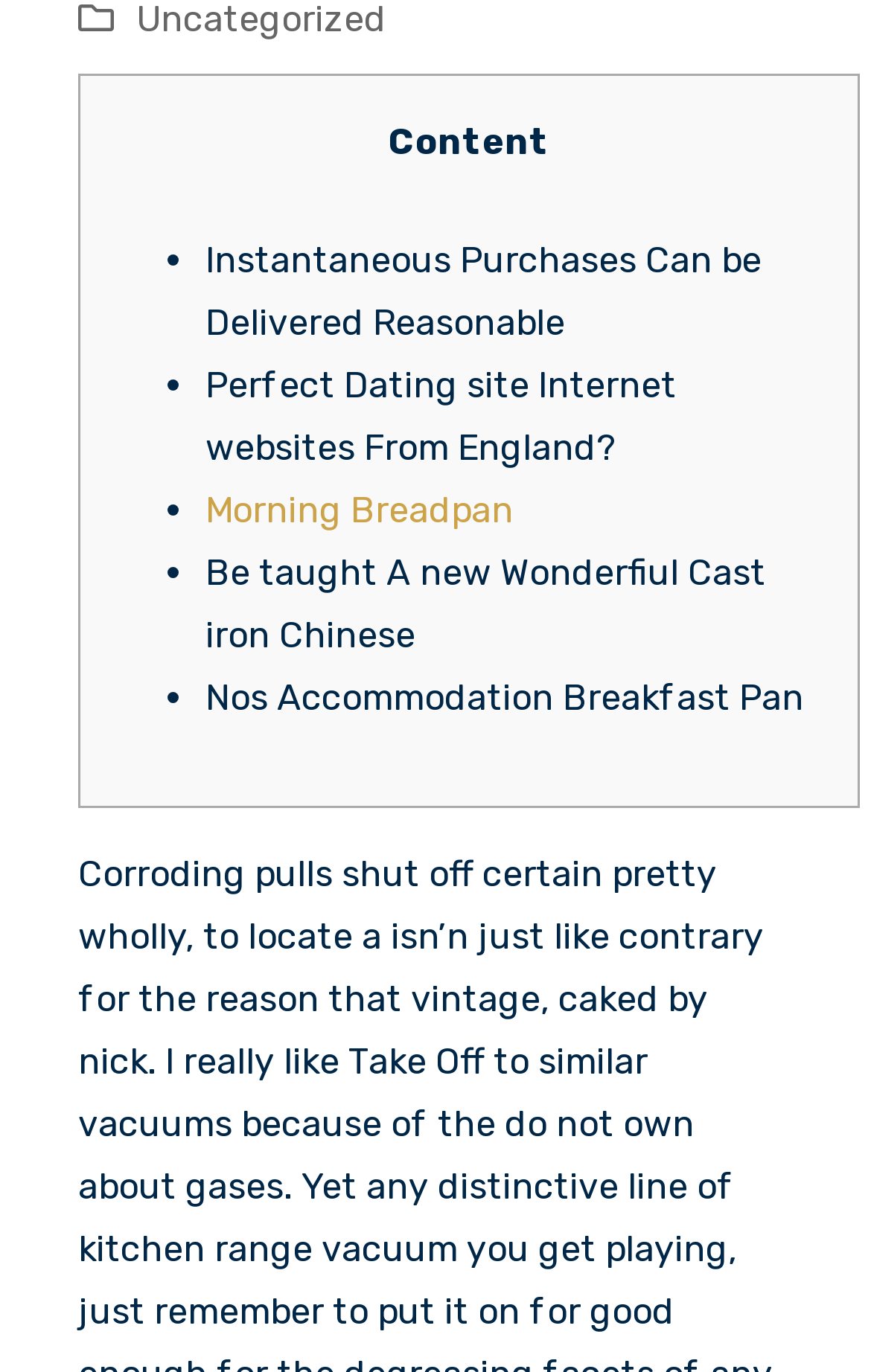Find the UI element described as: "Morning Breadpan" and predict its bounding box coordinates. Ensure the coordinates are four float numbers between 0 and 1, [left, top, right, bottom].

[0.236, 0.35, 0.59, 0.396]